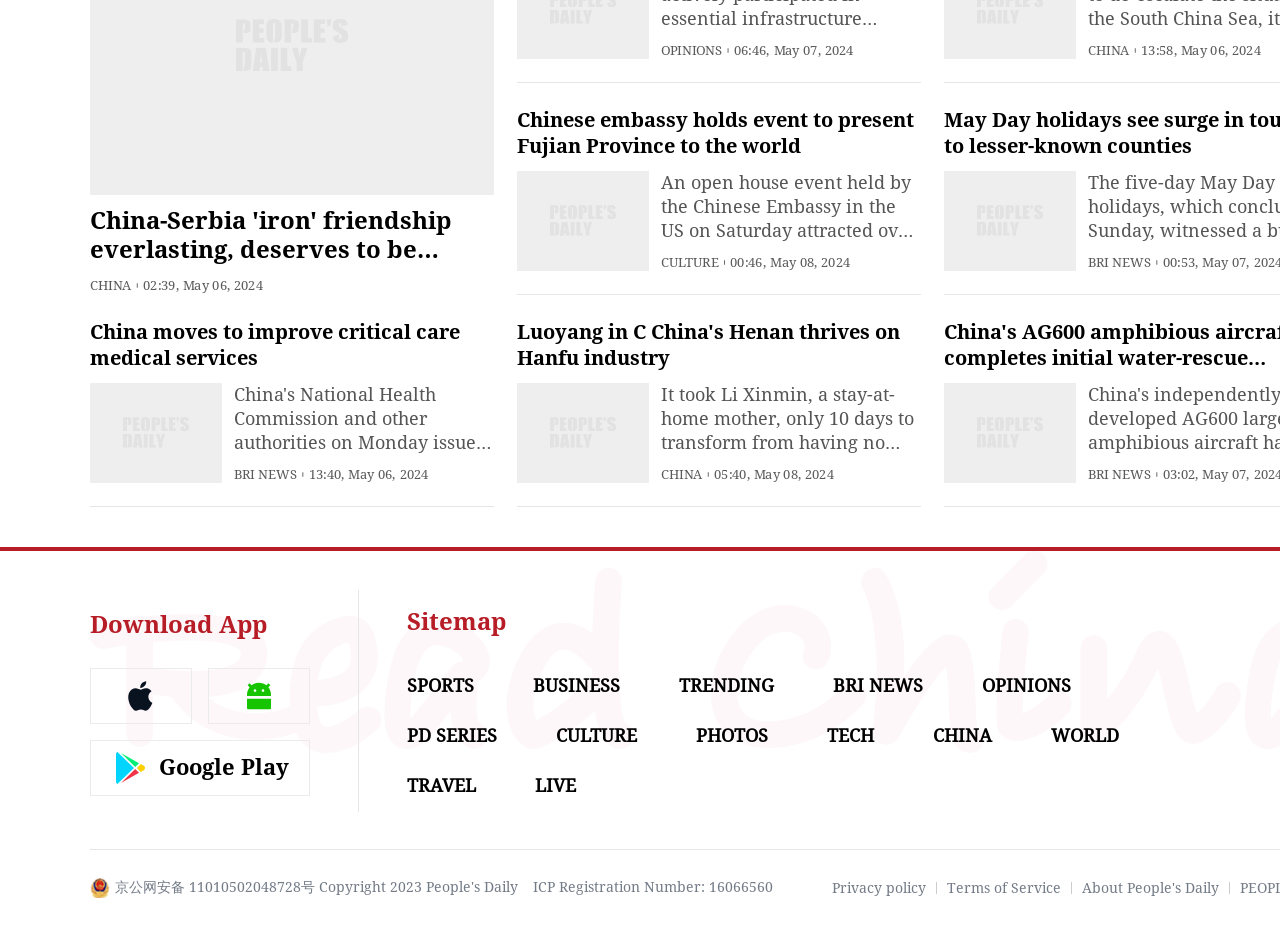Identify the bounding box for the element characterized by the following description: "Terms of Service".

[0.74, 0.946, 0.829, 0.963]